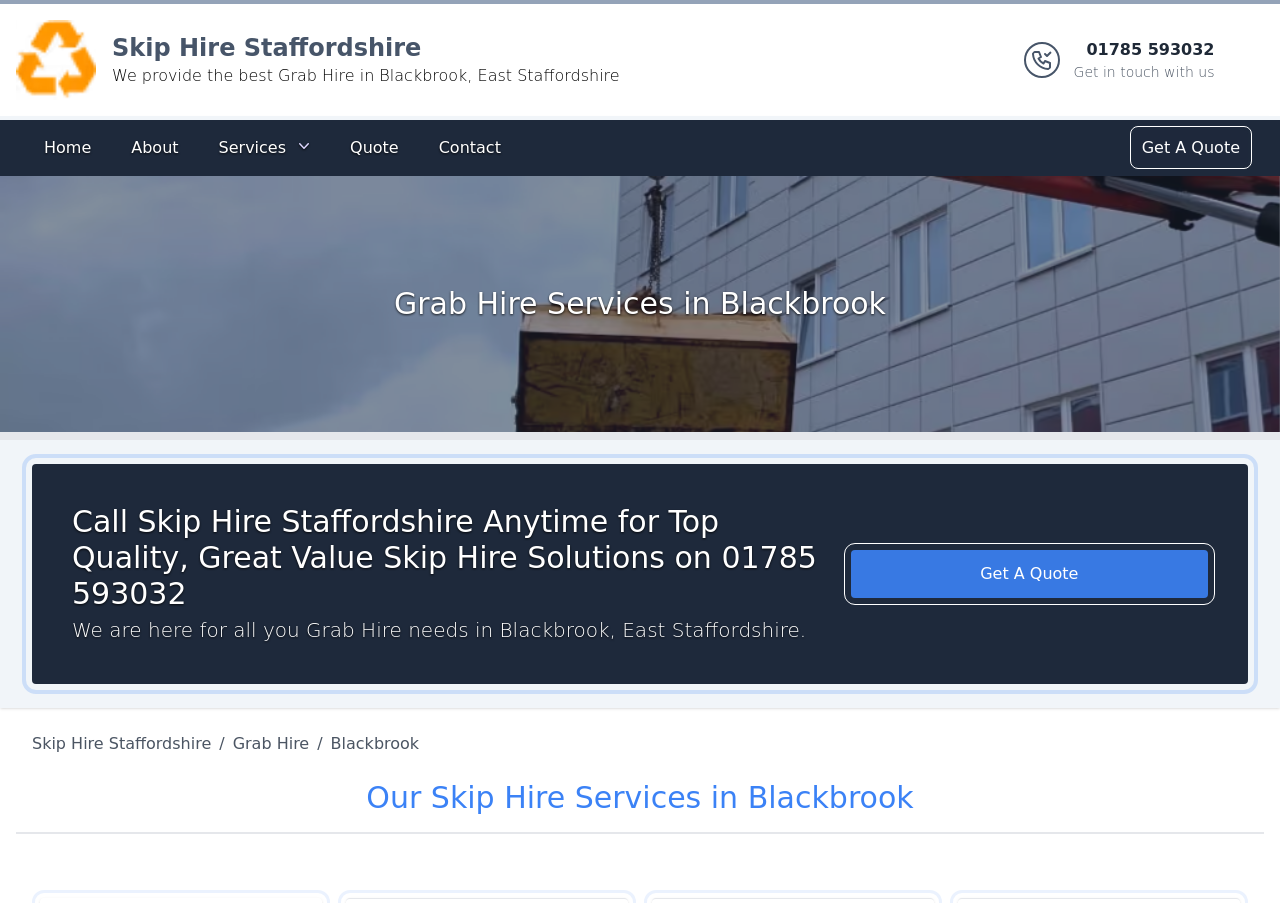Determine the bounding box coordinates for the area that needs to be clicked to fulfill this task: "Click the Get A Quote button". The coordinates must be given as four float numbers between 0 and 1, i.e., [left, top, right, bottom].

[0.665, 0.609, 0.944, 0.662]